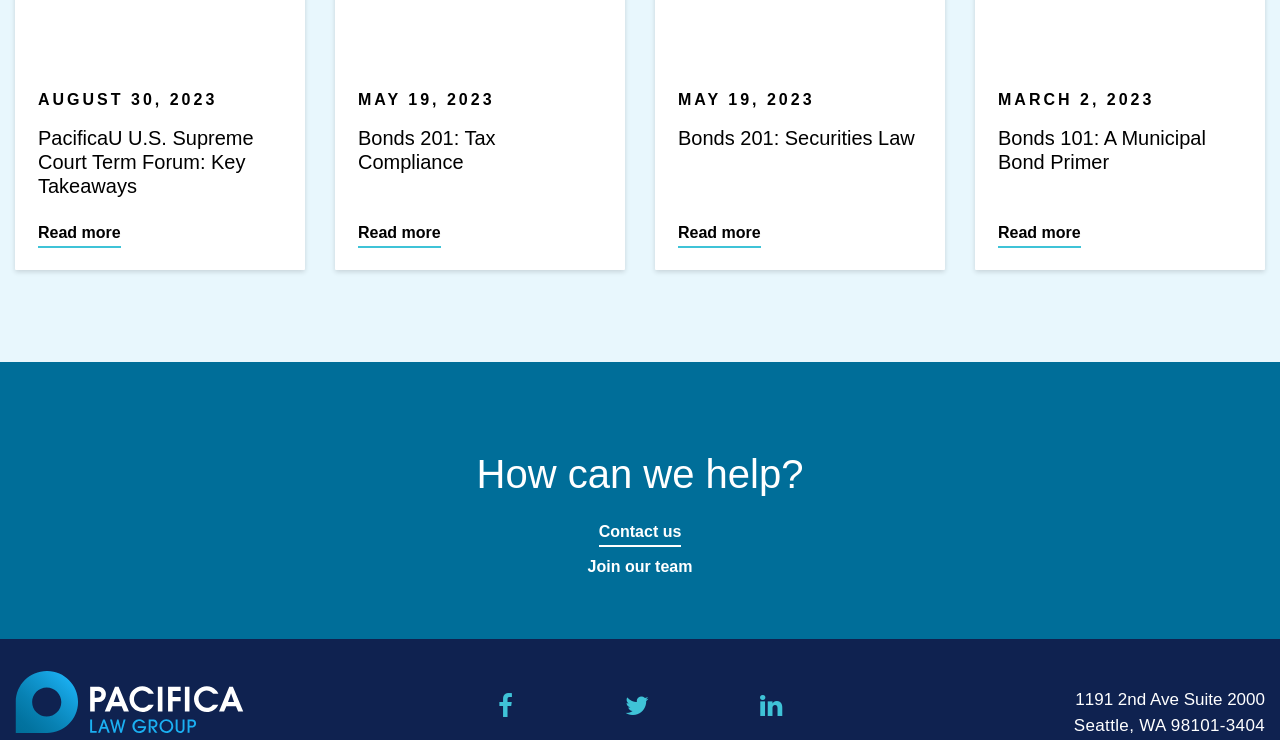Please identify the bounding box coordinates of the area I need to click to accomplish the following instruction: "Read about PacificaU U.S. Supreme Court Term Forum".

[0.03, 0.169, 0.2, 0.268]